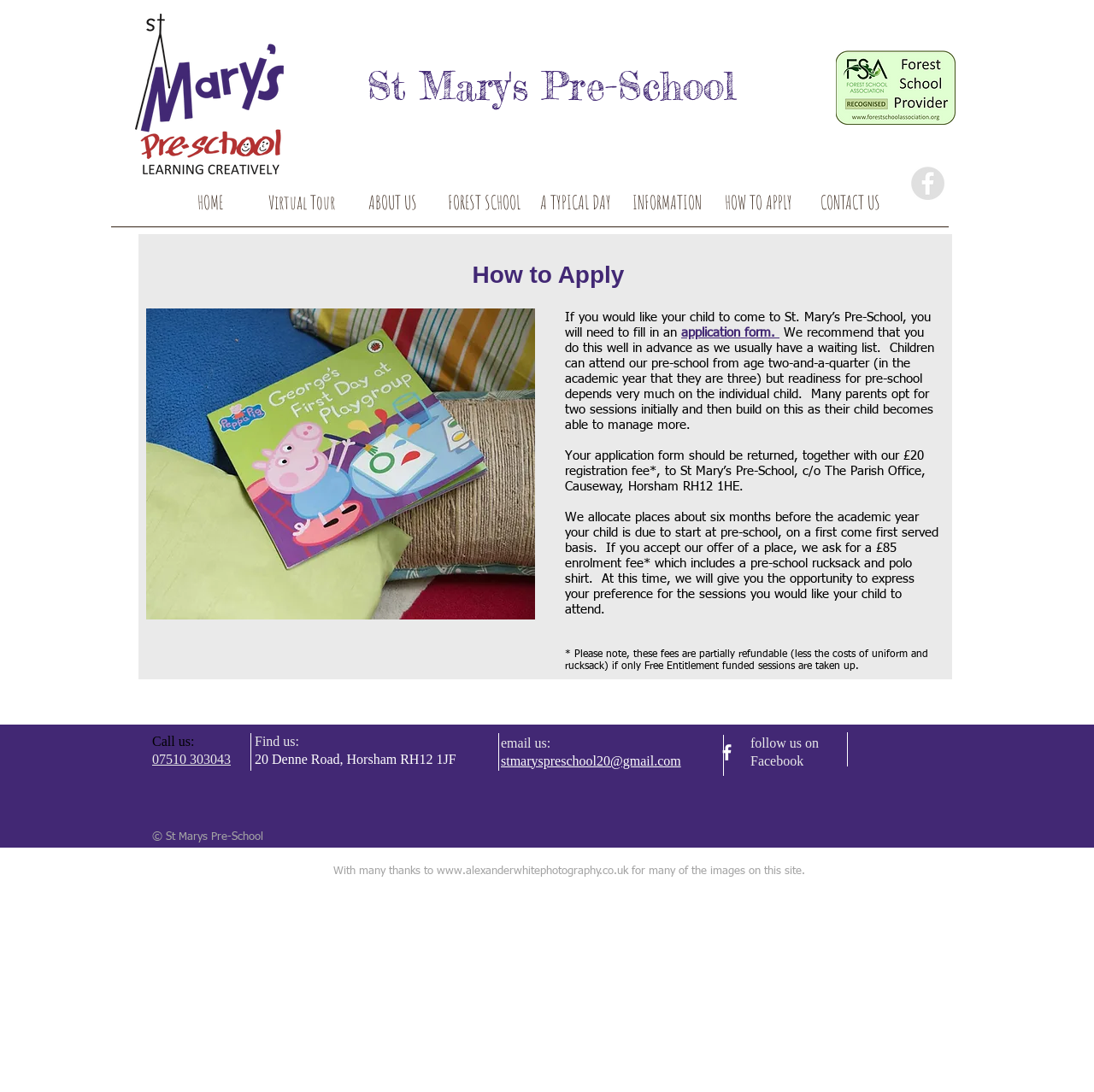Respond with a single word or phrase to the following question: What is the registration fee for St Mary's Pre-School?

£20